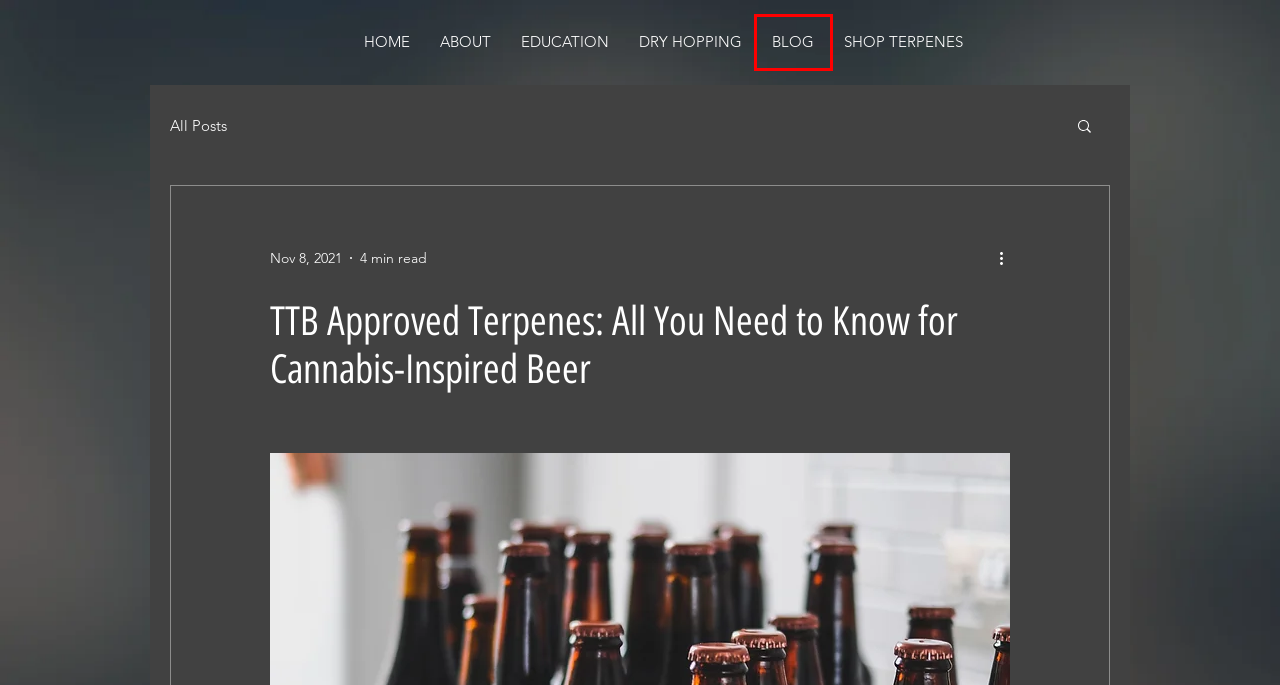A screenshot of a webpage is given with a red bounding box around a UI element. Choose the description that best matches the new webpage shown after clicking the element within the red bounding box. Here are the candidates:
A. Taste the Terps: 4 Trends for Terpene-Infused Beer
B. Intrepid Brewing | Terpenes For Beer
C. Hop Extracts for Dry Hopping | Hoppy Flavor without the Bitterness
D. Blog | Intrepid Brewing
E. Beer, Terpenes & The Entourage Effect | Intrepid Brewing
F. Shop Terpenes | Intrepid Brewing
G. The Benefits of Adding Terpenes to Beverages
H. About Us | Intrepid Brewing

D